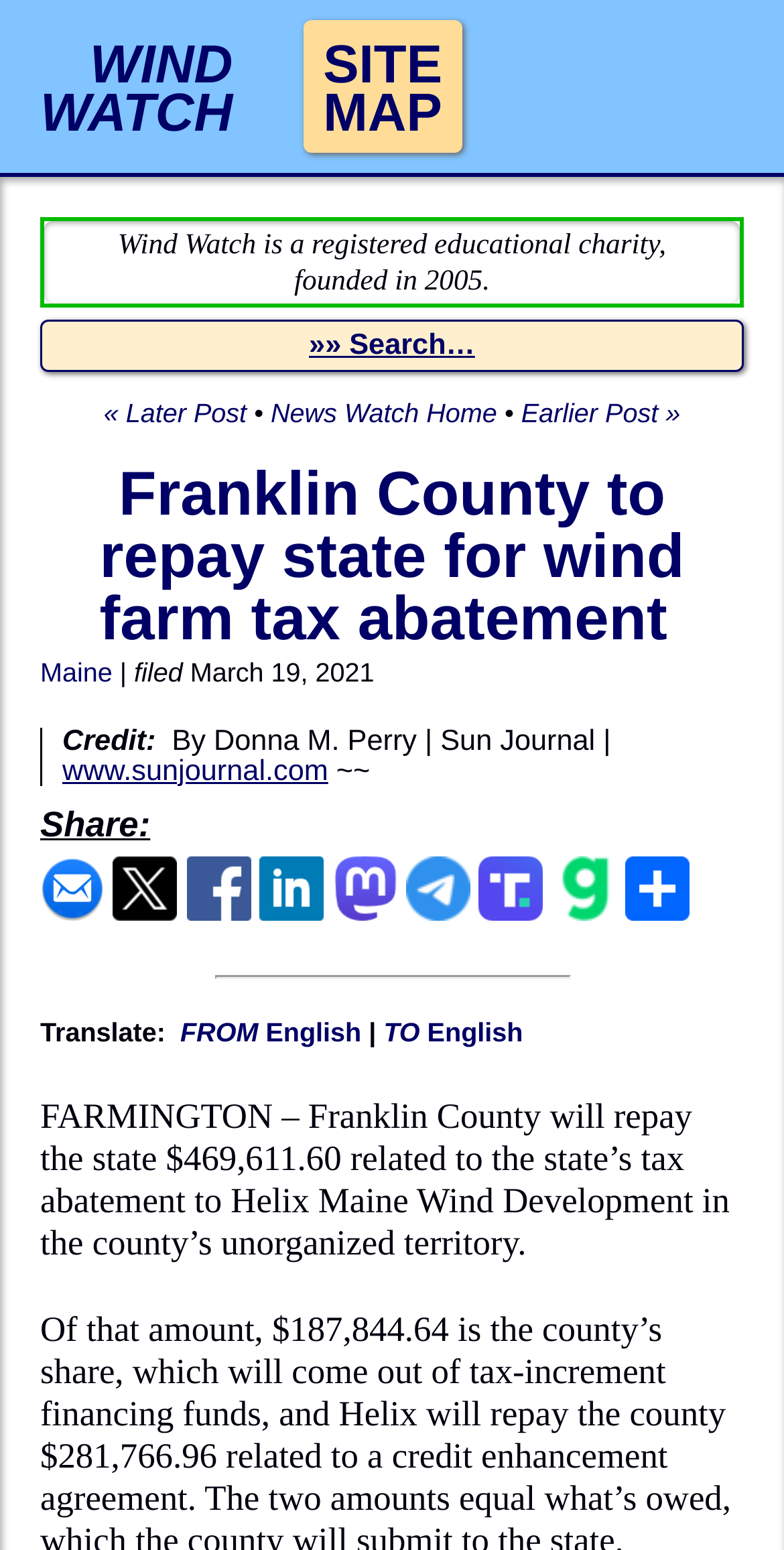Find the bounding box coordinates for the HTML element specified by: "title="Share on Truth Social"".

[0.611, 0.573, 0.693, 0.599]